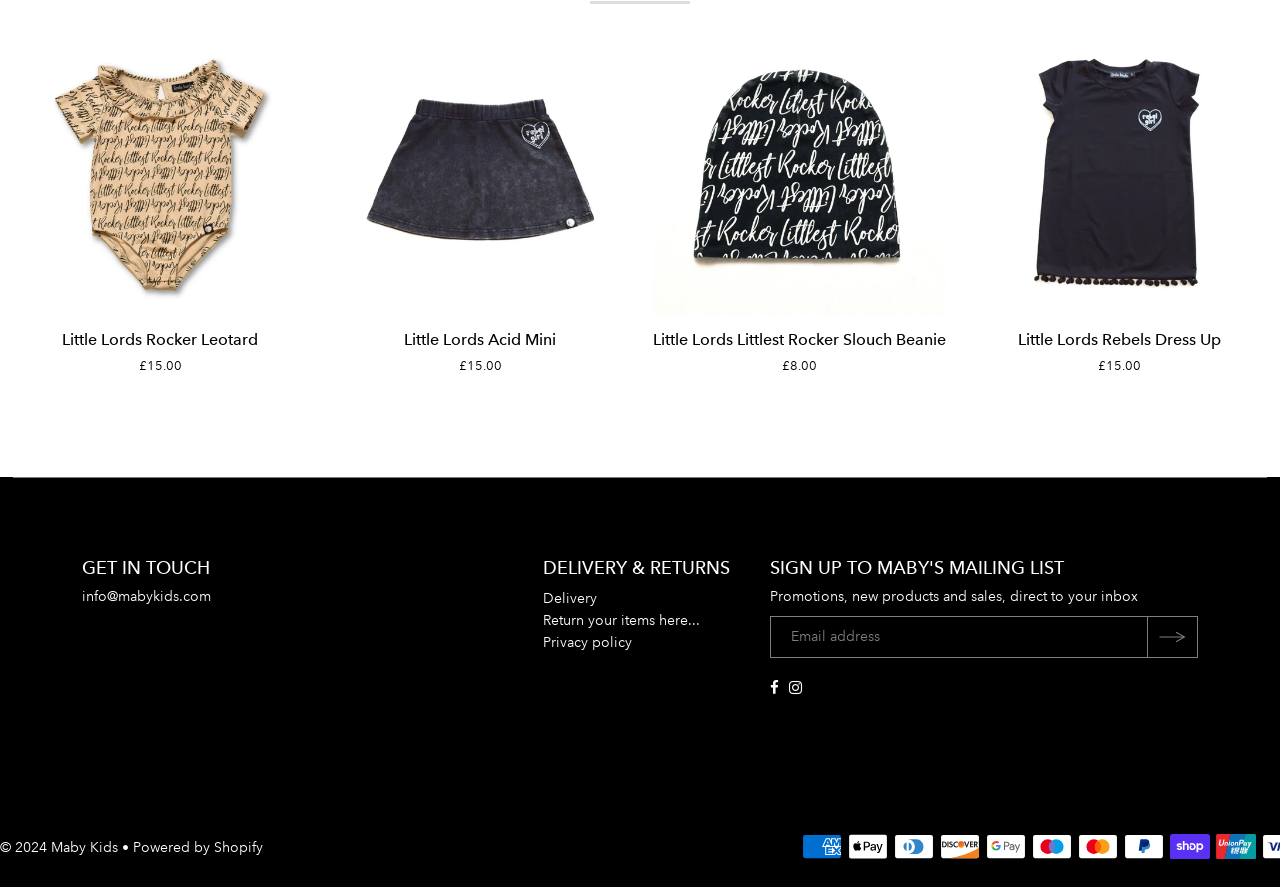Locate the bounding box coordinates of the element's region that should be clicked to carry out the following instruction: "Learn more about JP Medicalwear". The coordinates need to be four float numbers between 0 and 1, i.e., [left, top, right, bottom].

None